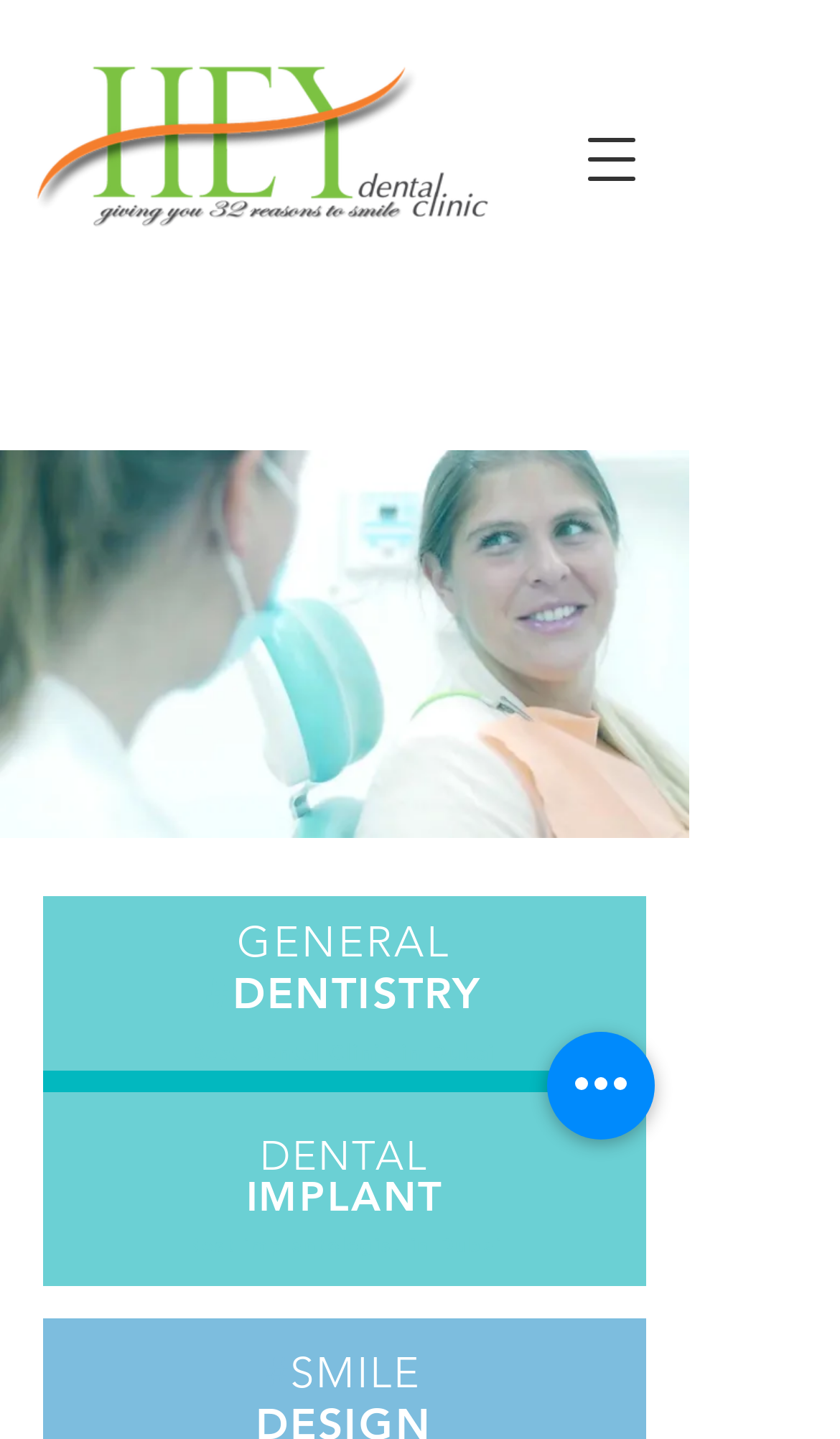Using the webpage screenshot and the element description Best implantologist in Dubai, determine the bounding box coordinates. Specify the coordinates in the format (top-left x, top-left y, bottom-right x, bottom-right y) with values ranging from 0 to 1.

[0.222, 0.843, 0.598, 0.877]